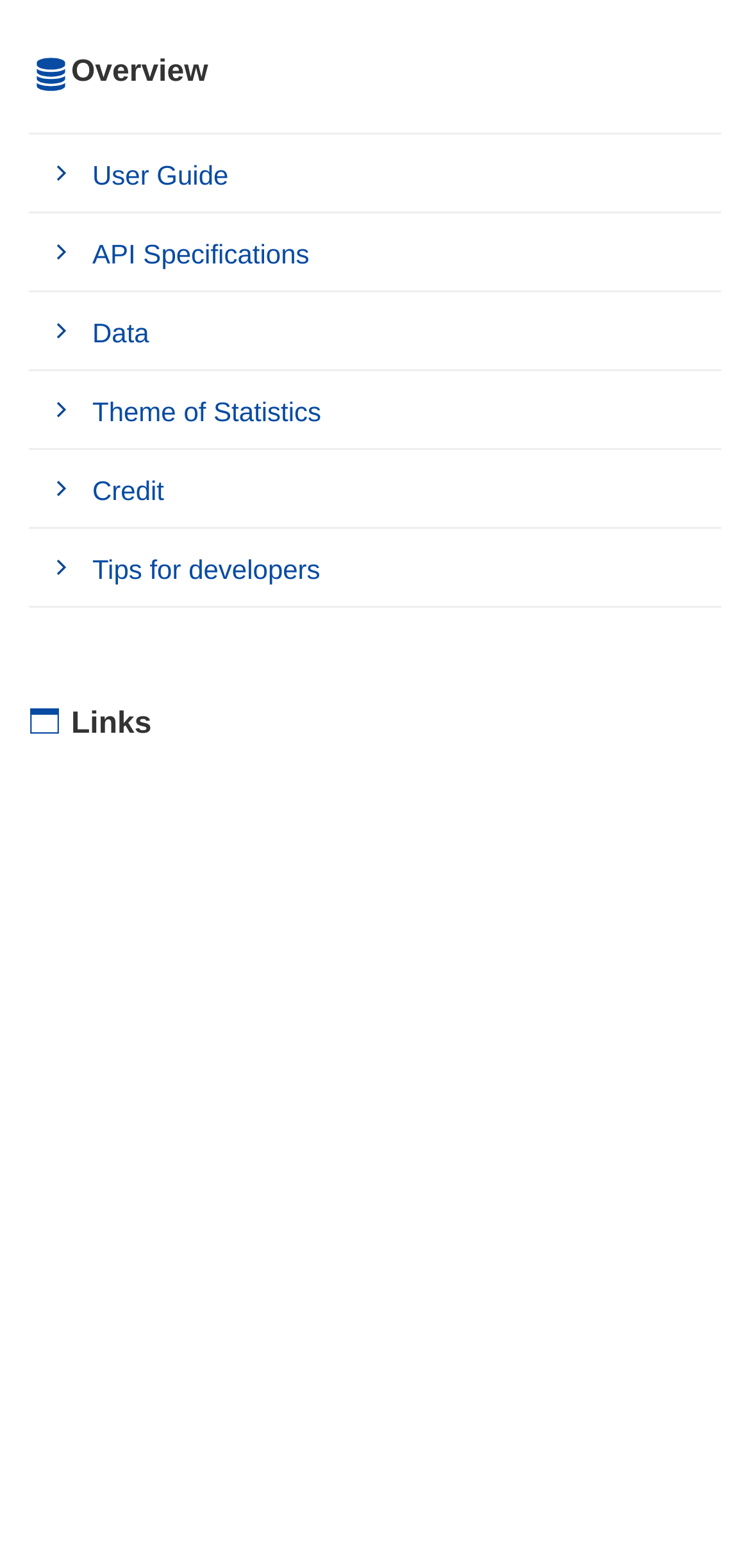Determine the bounding box coordinates for the clickable element to execute this instruction: "Learn about LOD Challenge 2020". Provide the coordinates as four float numbers between 0 and 1, i.e., [left, top, right, bottom].

[0.038, 0.822, 0.962, 0.945]